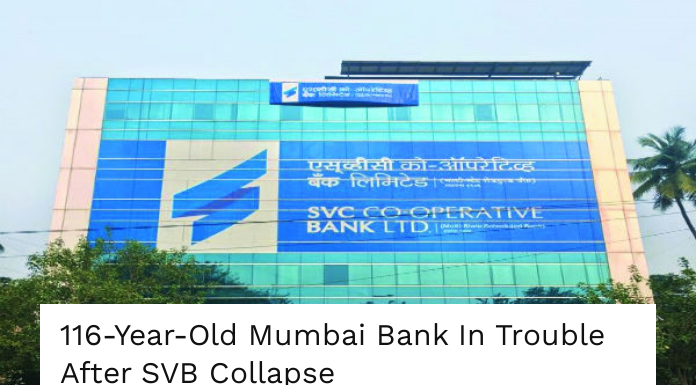Explain what is happening in the image with as much detail as possible.

The image depicts the exterior of the SVC Co-operative Bank Ltd., a prominent banking institution located in Mumbai. The building's facade is prominently branded with the bank's logo and name, which appears in a bold font against a backdrop of reflective glass. A large banner is visible, emphasizing the bank's name in both English and regional languages, highlighting its significance in the community. This image is related to a news article discussing the challenges faced by the bank following the collapse of Silicon Valley Bank (SVB), marking a troubling time for the 116-year-old institution. The context is crucial amidst growing financial uncertainties, especially for banks linked to recent banking crises.